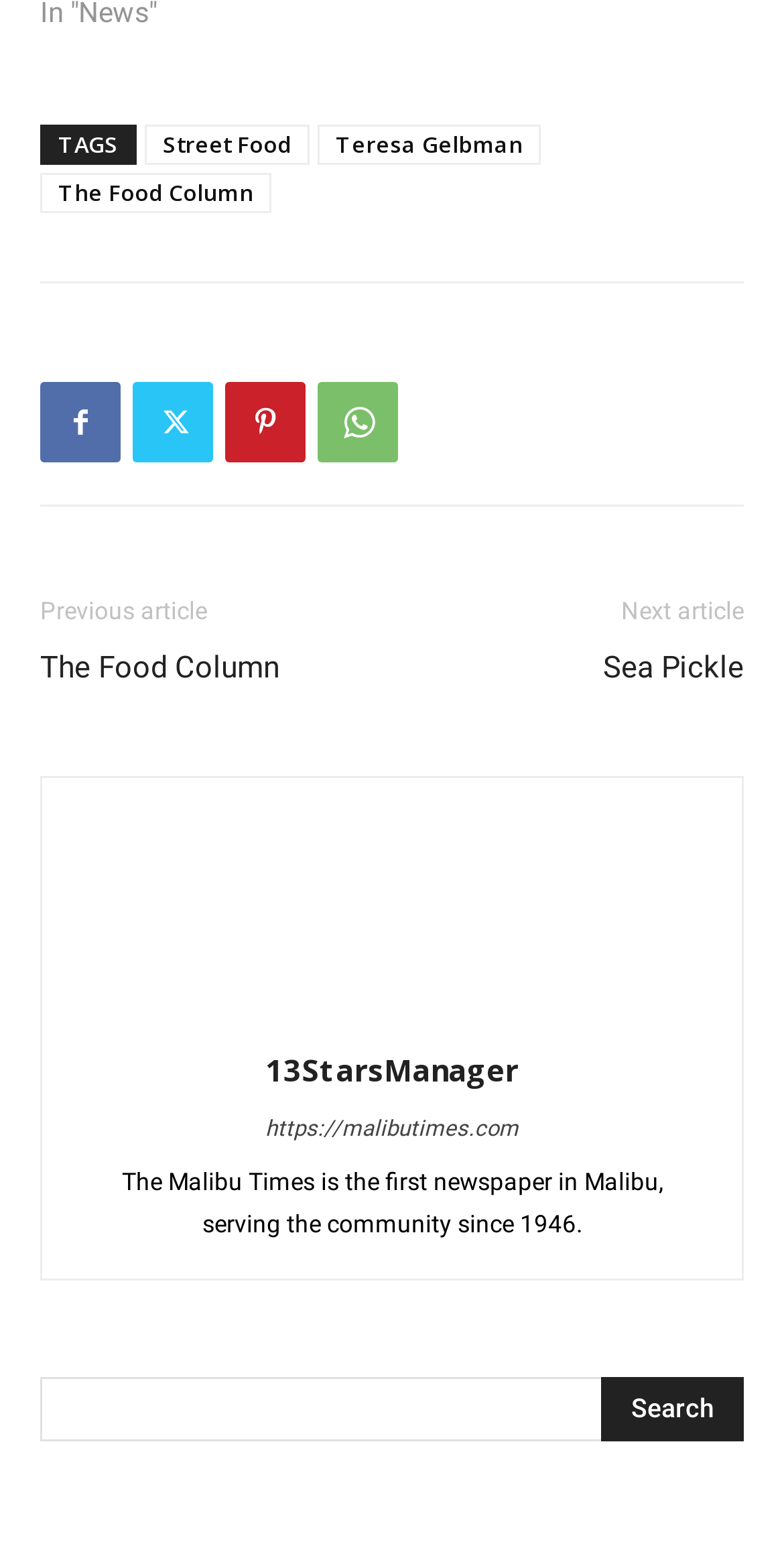Answer the question below in one word or phrase:
What is the name of the author?

13StarsManager